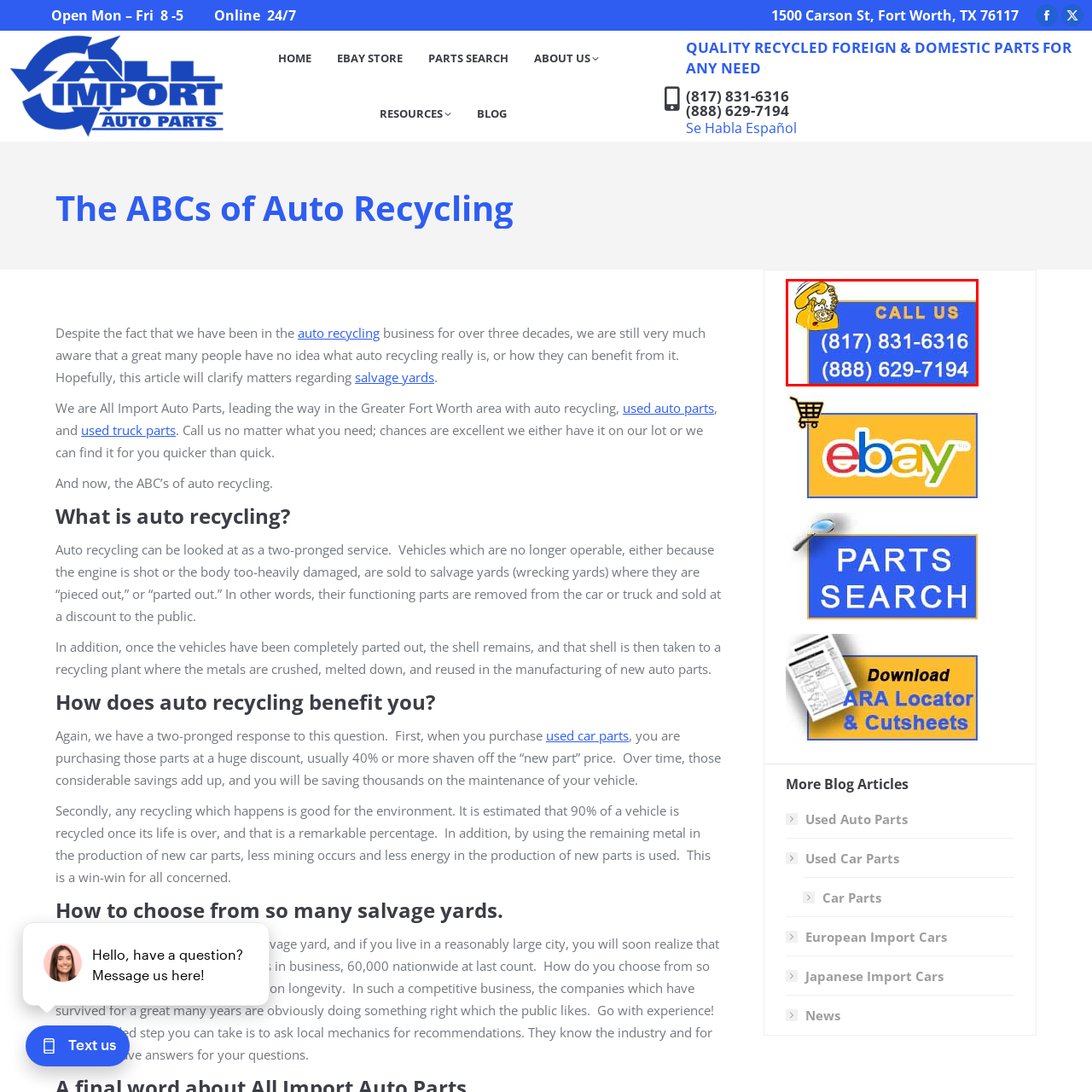How many contact numbers are displayed?
Pay attention to the part of the image enclosed by the red bounding box and respond to the question in detail.

Below the 'CALL US' phrase, two contact numbers are displayed: (817) 831-6316 and (888) 629-7194. These numbers are provided for customers to reach out for auto parts inquiries or assistance.